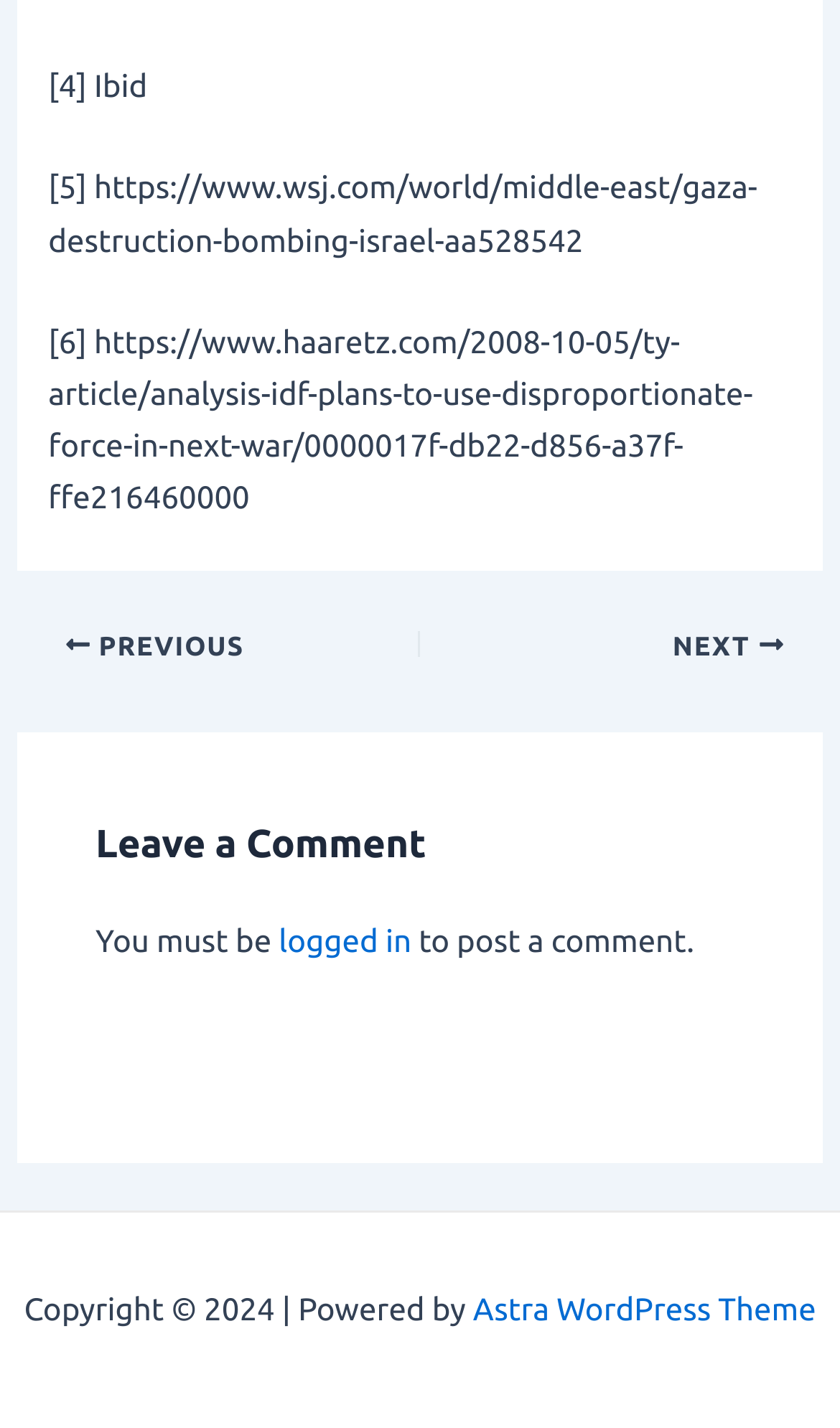How many links are in the navigation section?
Based on the content of the image, thoroughly explain and answer the question.

I saw a navigation section with the label 'Post navigation' and within it, I counted two links, one with the text 'PREVIOUS' and another with the text 'NEXT'.